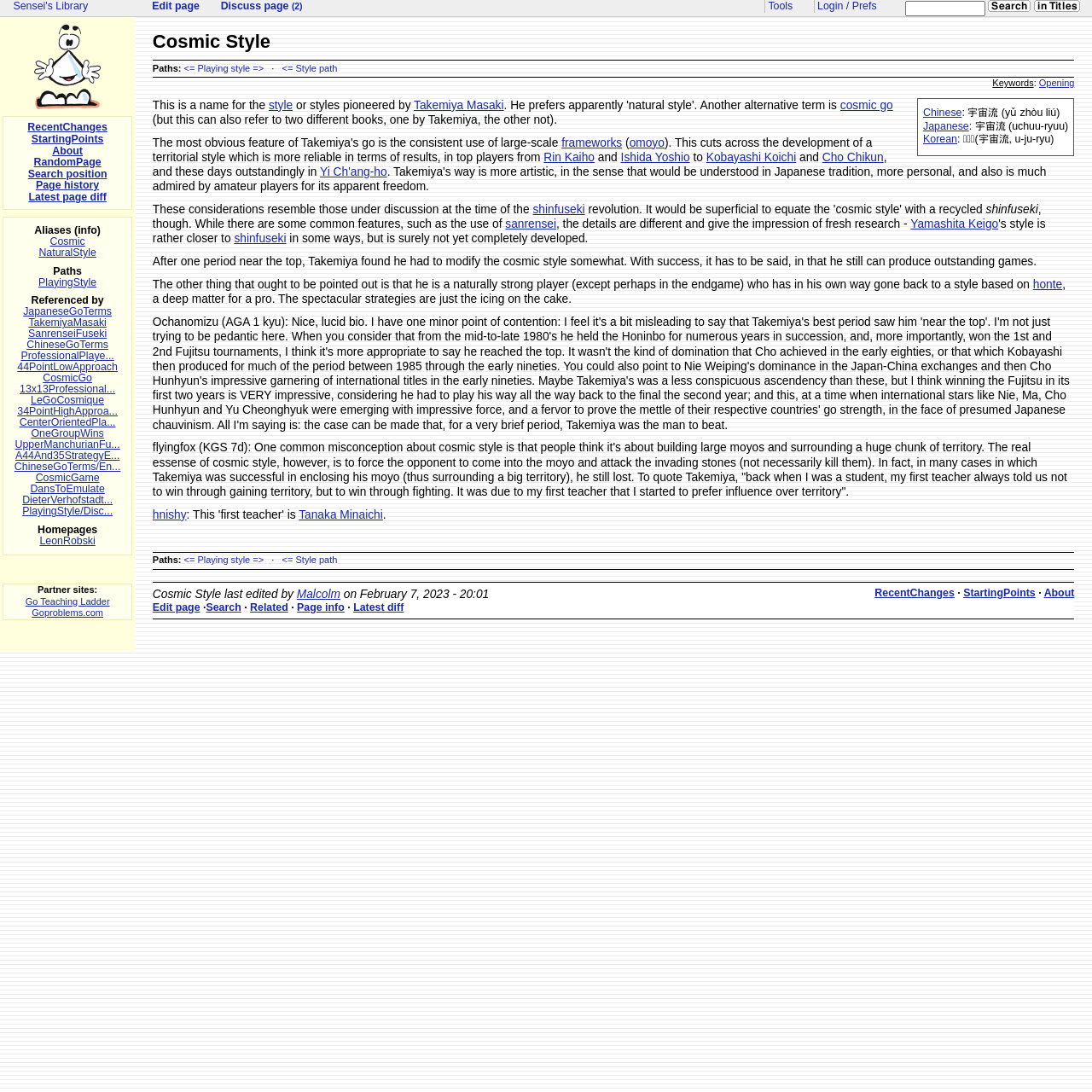Could you specify the bounding box coordinates for the clickable section to complete the following instruction: "View the 'RecentChanges' page"?

[0.801, 0.537, 0.874, 0.548]